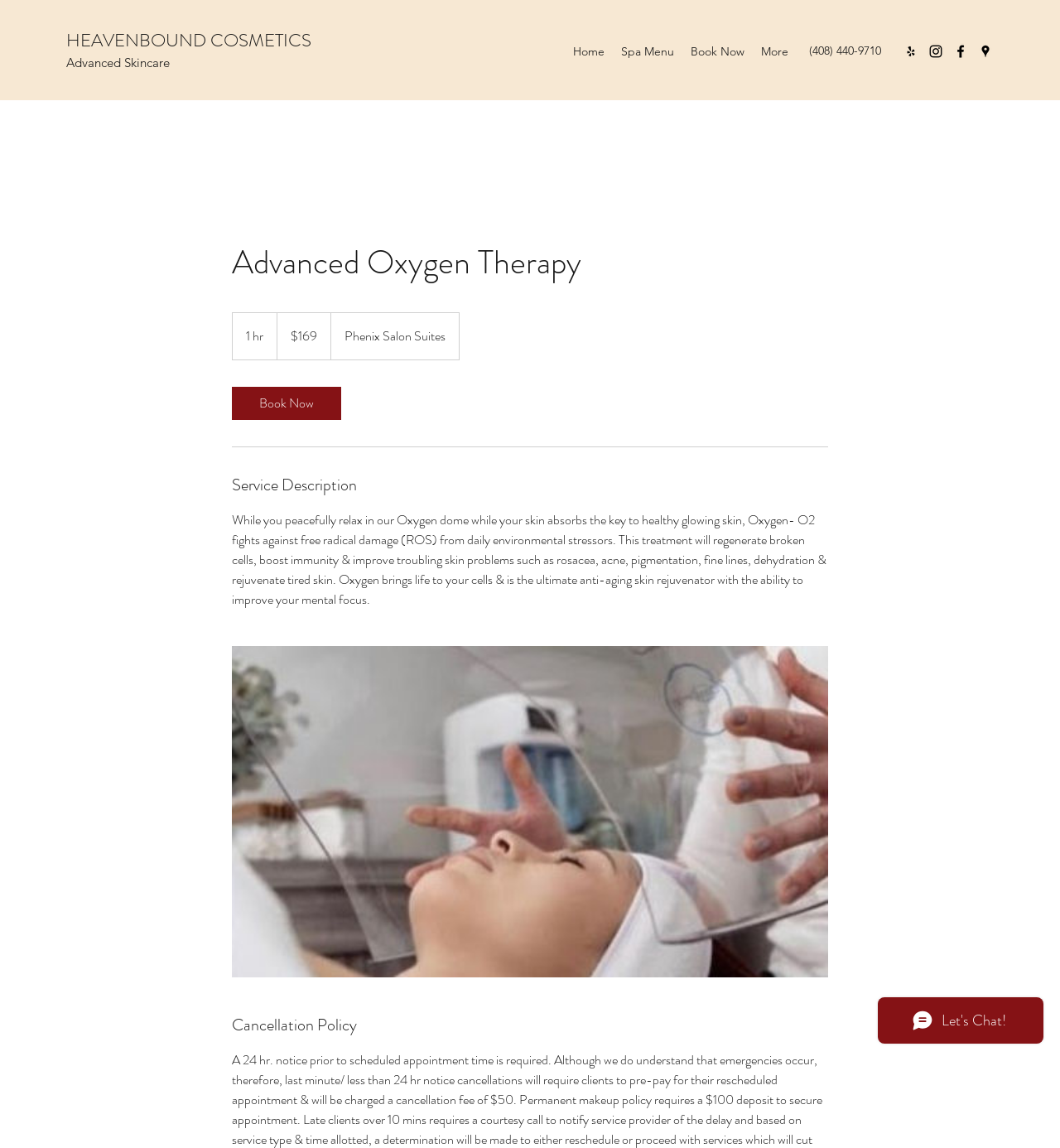Analyze the image and answer the question with as much detail as possible: 
How much does the Advanced Oxygen Therapy service cost?

I found the price by looking at the service description section, where it is displayed as a static text element next to the service duration.